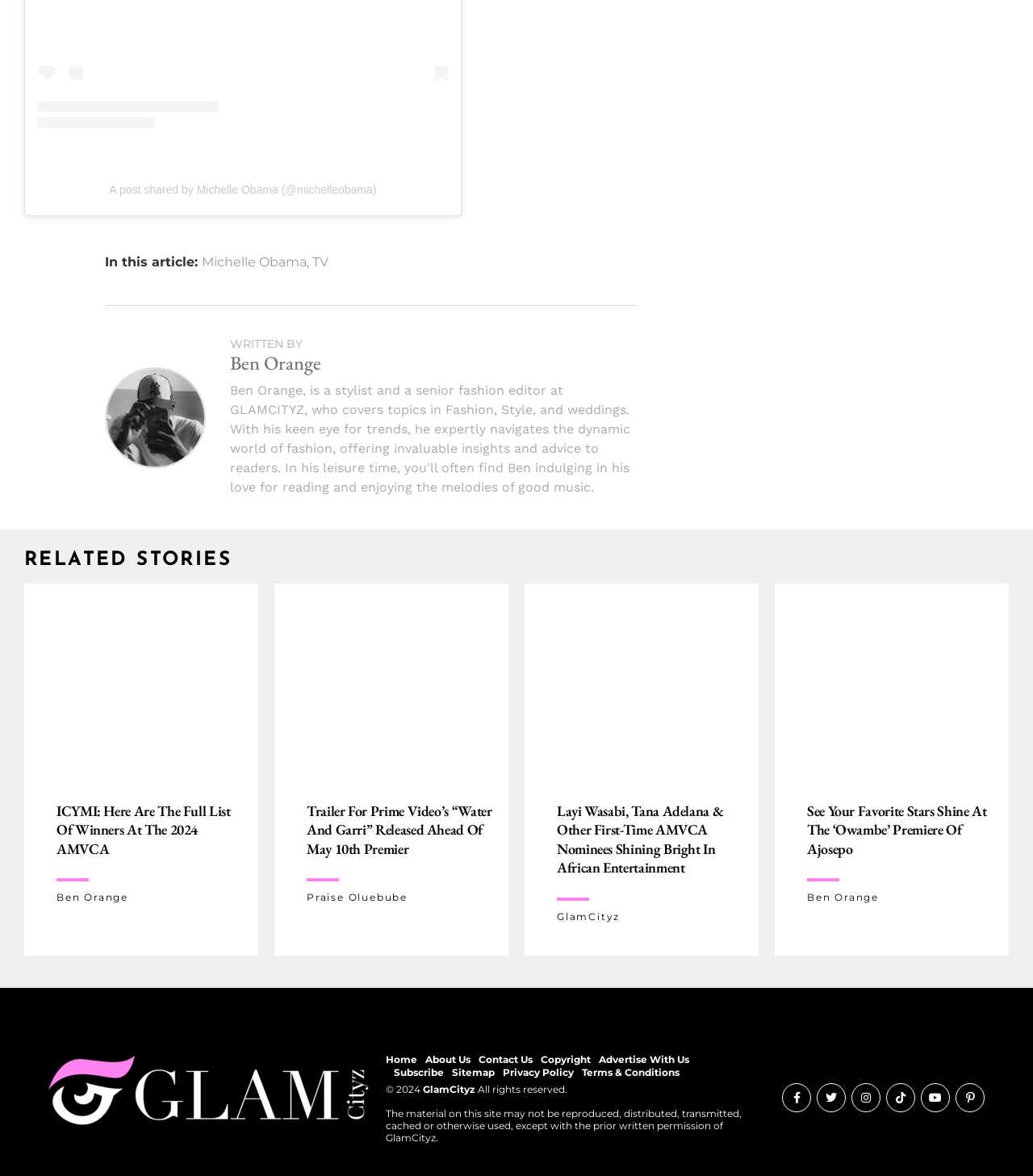Identify the bounding box of the HTML element described as: "Bodybuilding".

None